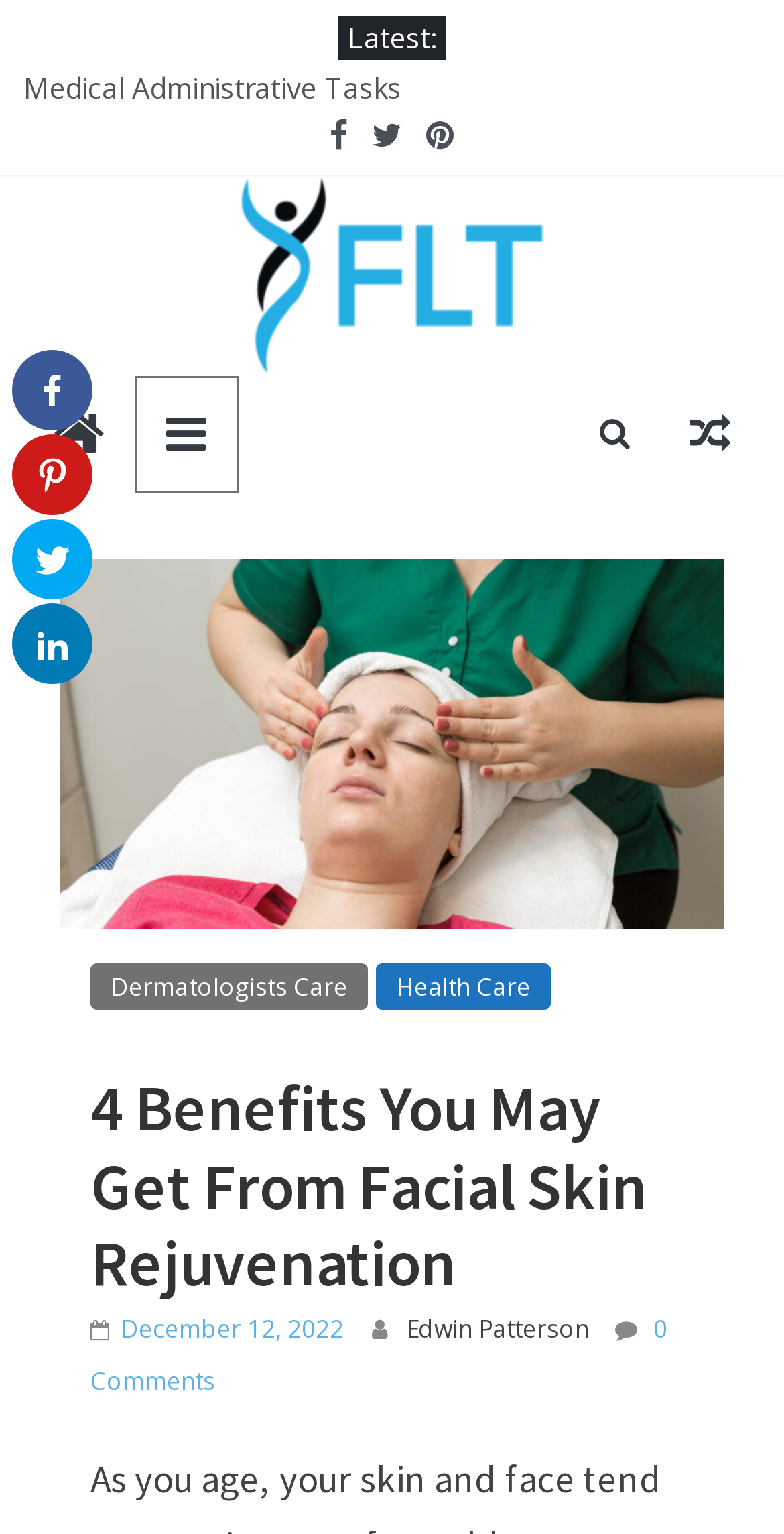Please determine the bounding box coordinates of the clickable area required to carry out the following instruction: "Learn about fit living tips". The coordinates must be four float numbers between 0 and 1, represented as [left, top, right, bottom].

[0.077, 0.116, 0.923, 0.144]